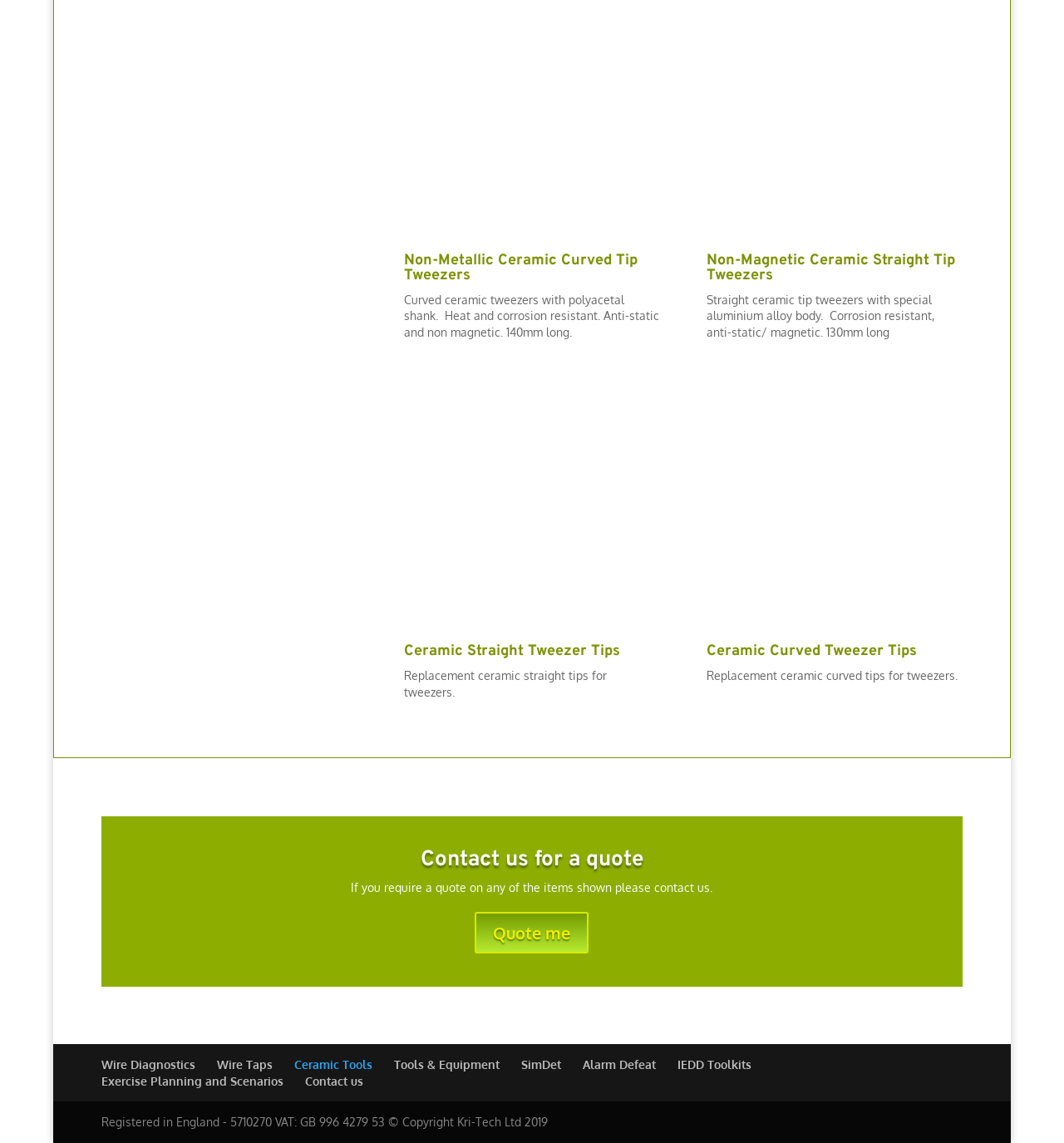Locate the bounding box coordinates of the element that needs to be clicked to carry out the instruction: "Click the 'Learn More' link". The coordinates should be given as four float numbers ranging from 0 to 1, i.e., [left, top, right, bottom].

None